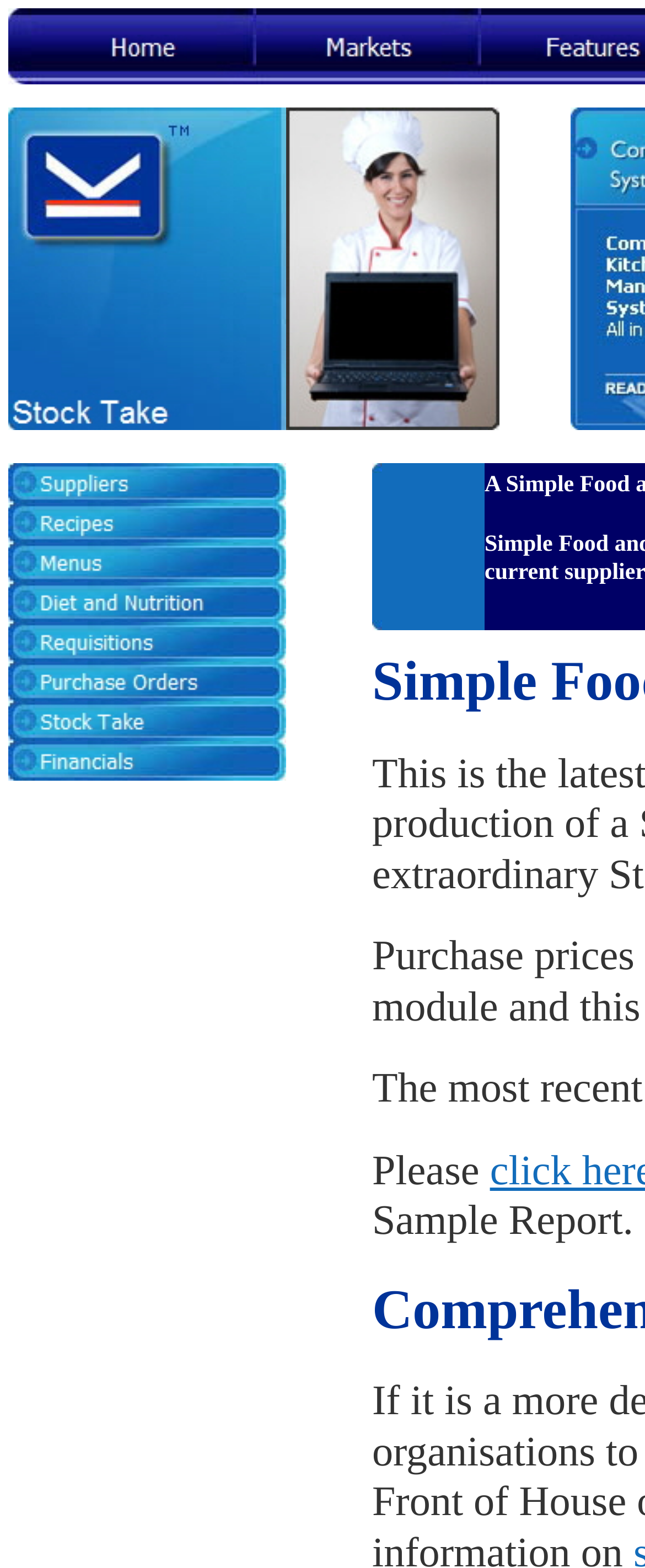Please answer the following question using a single word or phrase: 
What is the main category of the software?

Food and Beverage